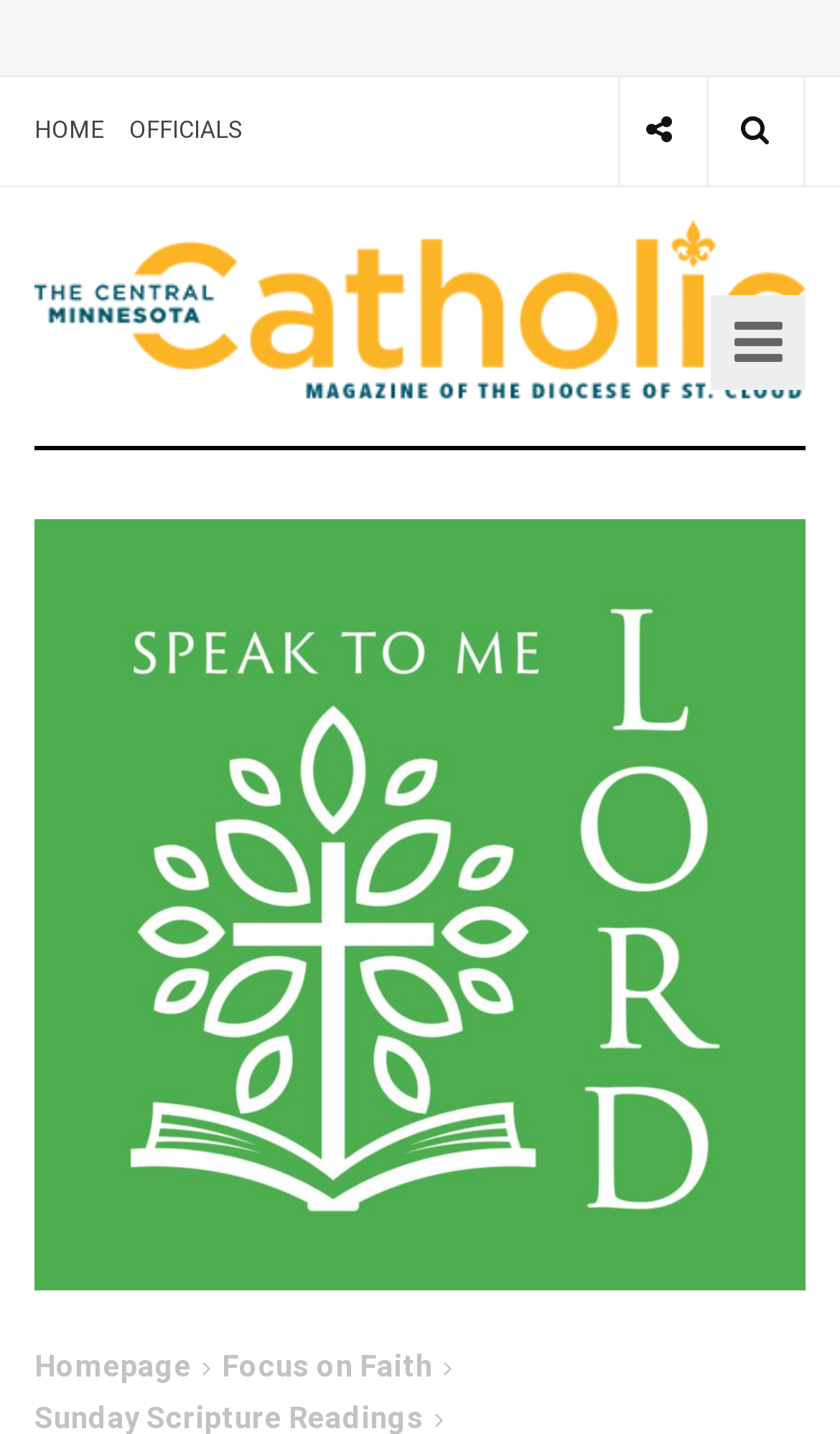Determine the primary headline of the webpage.

Sunday Scripture reading: Jan. 23, 2022